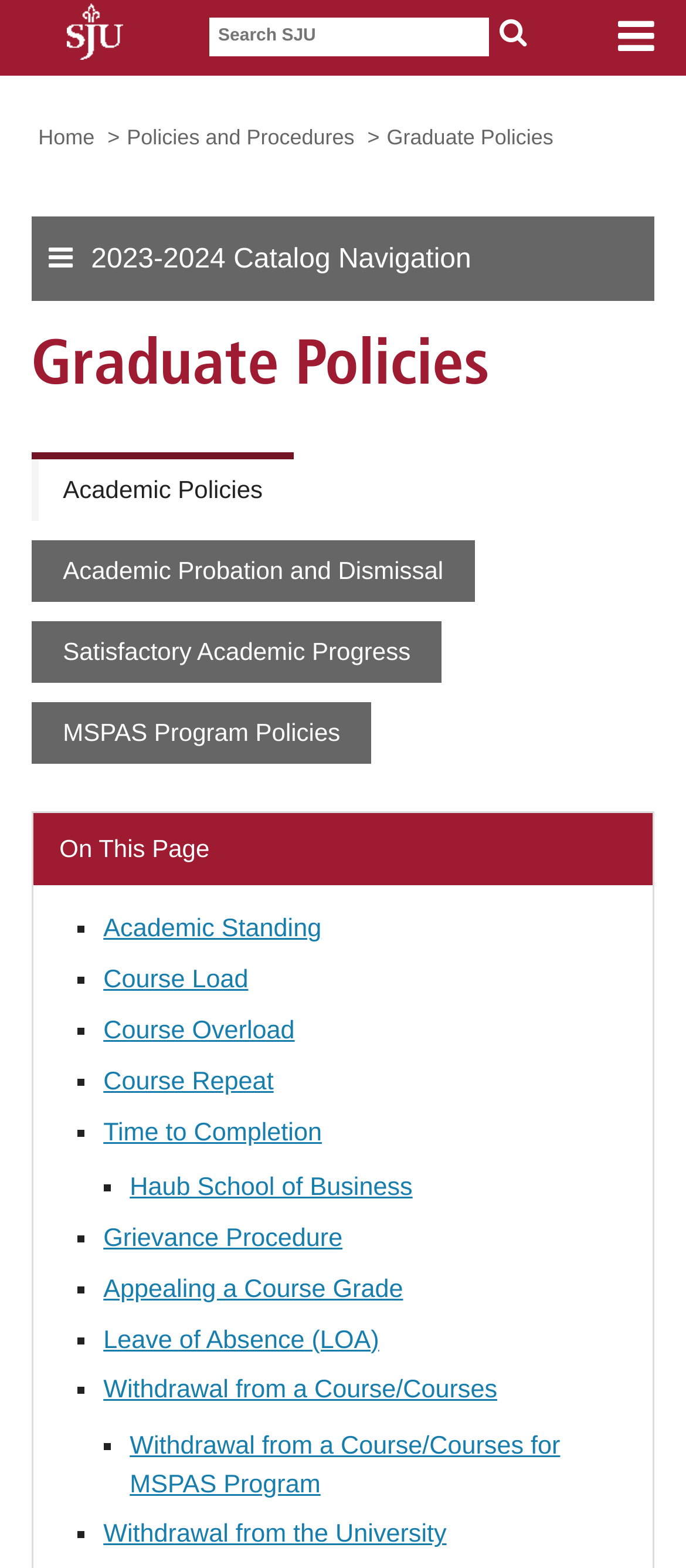What type of policies are listed on this page?
Based on the image, respond with a single word or phrase.

Graduate Policies